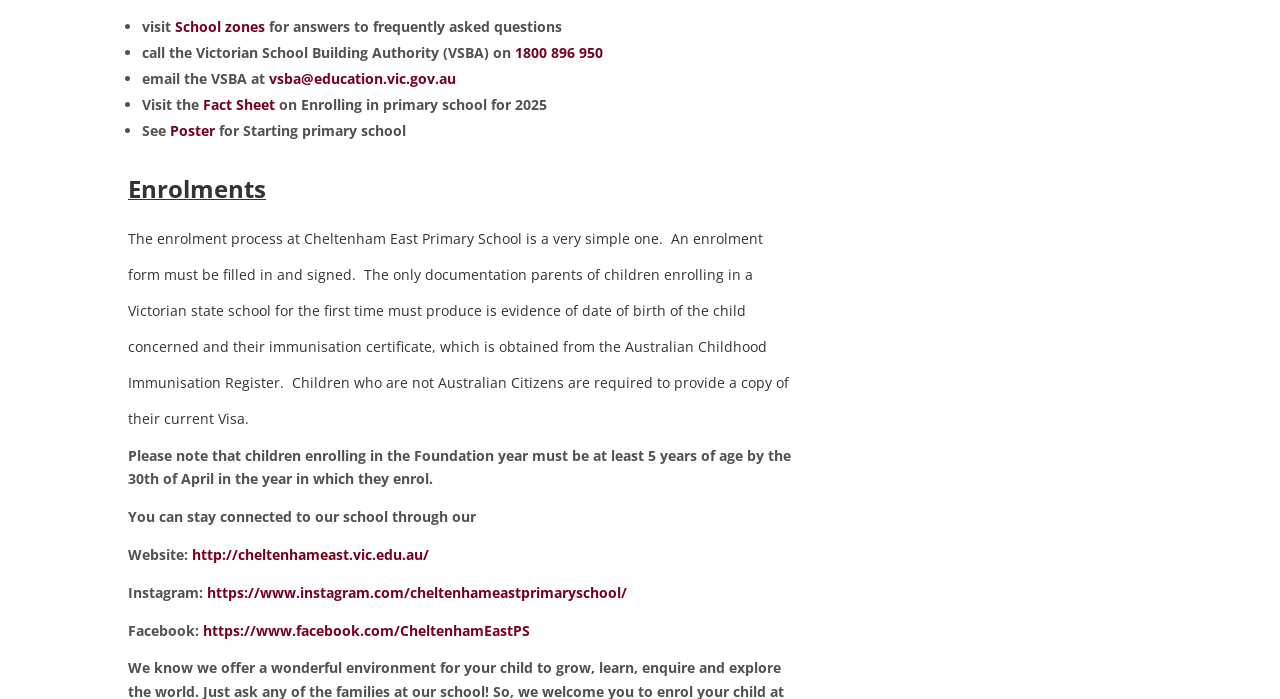Find the bounding box coordinates for the area you need to click to carry out the instruction: "see Poster". The coordinates should be four float numbers between 0 and 1, indicated as [left, top, right, bottom].

[0.133, 0.173, 0.168, 0.2]